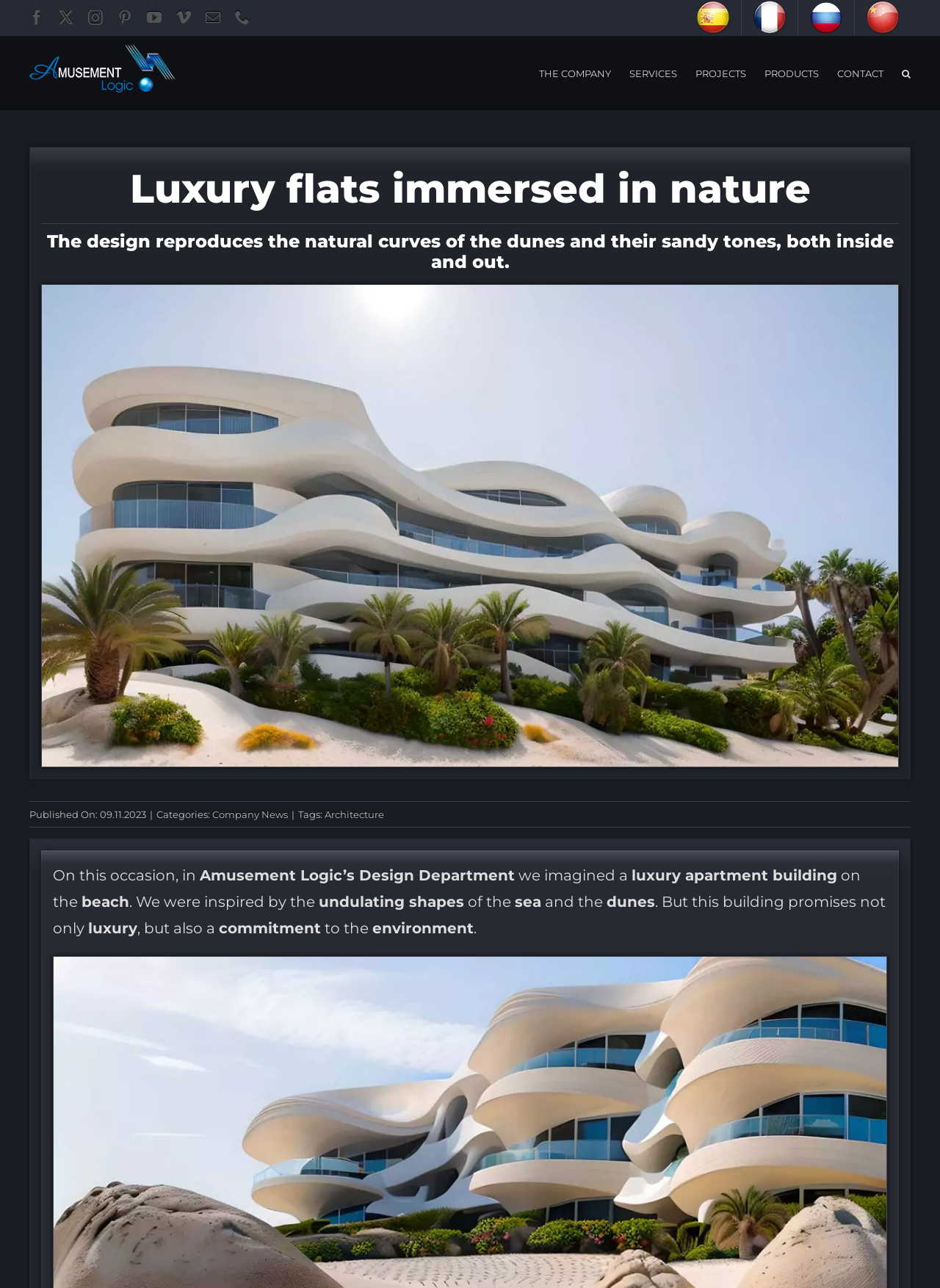Identify the bounding box coordinates for the UI element described as follows: Go to Top. Use the format (top-left x, top-left y, bottom-right x, bottom-right y) and ensure all values are floating point numbers between 0 and 1.

[0.904, 0.71, 0.941, 0.73]